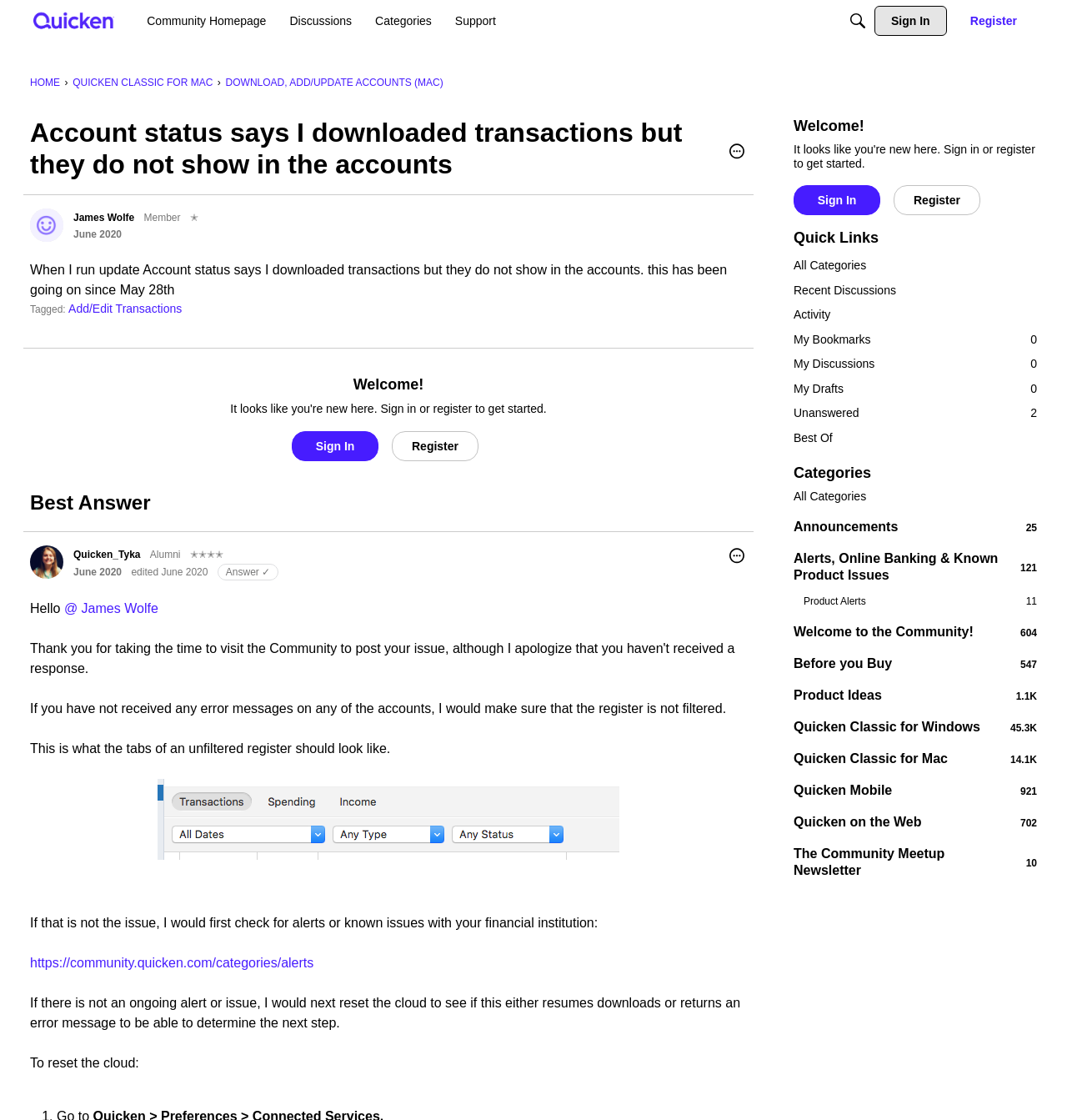What is the purpose of the 'Reset the cloud' step?
Respond with a short answer, either a single word or a phrase, based on the image.

To resume downloads or return an error message